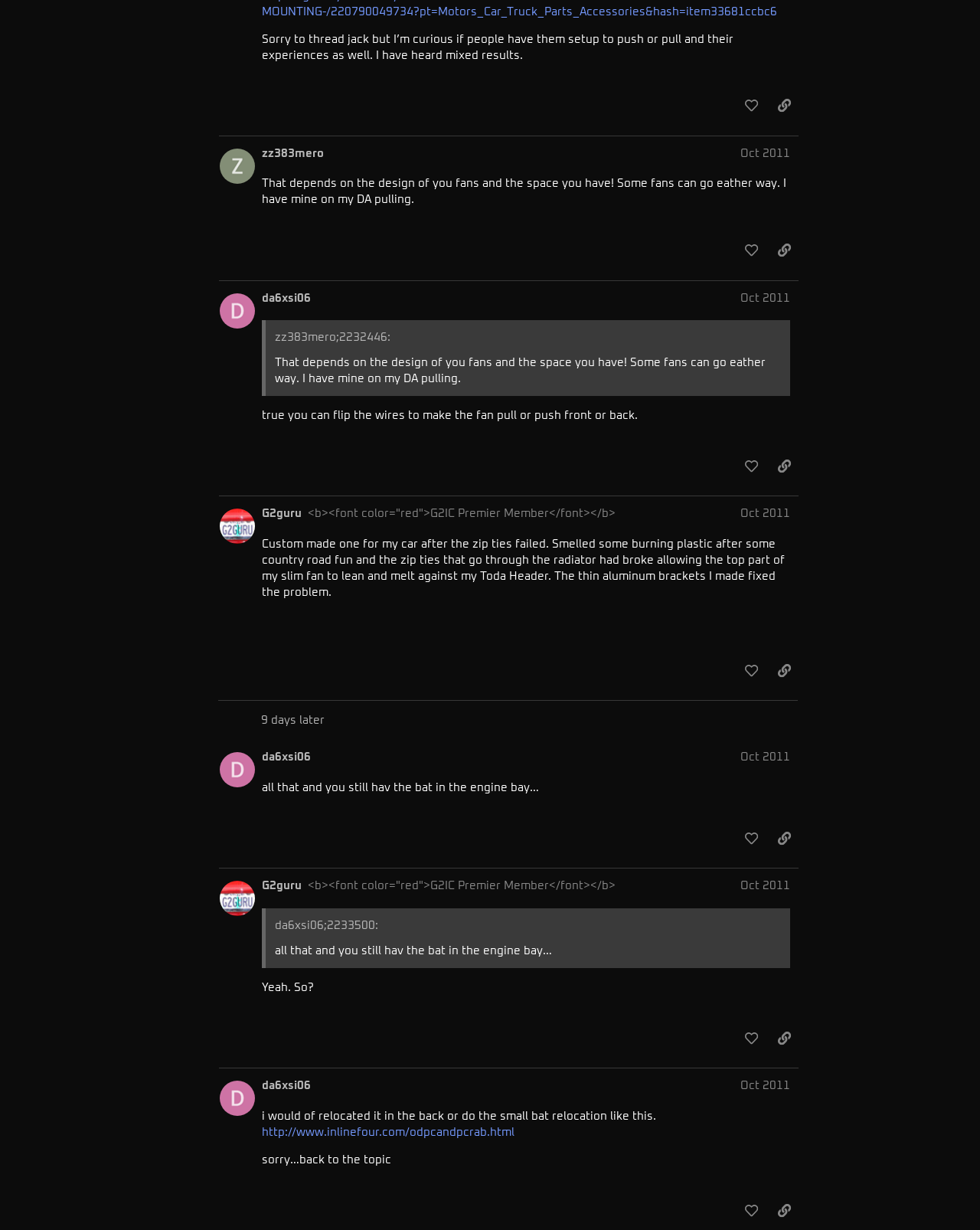Examine the image and give a thorough answer to the following question:
Who is the author of the latest post?

I looked at the last region with the label 'post #' and found the author's name 'da6xsi06' in the heading, indicating that da6xsi06 is the author of the latest post.